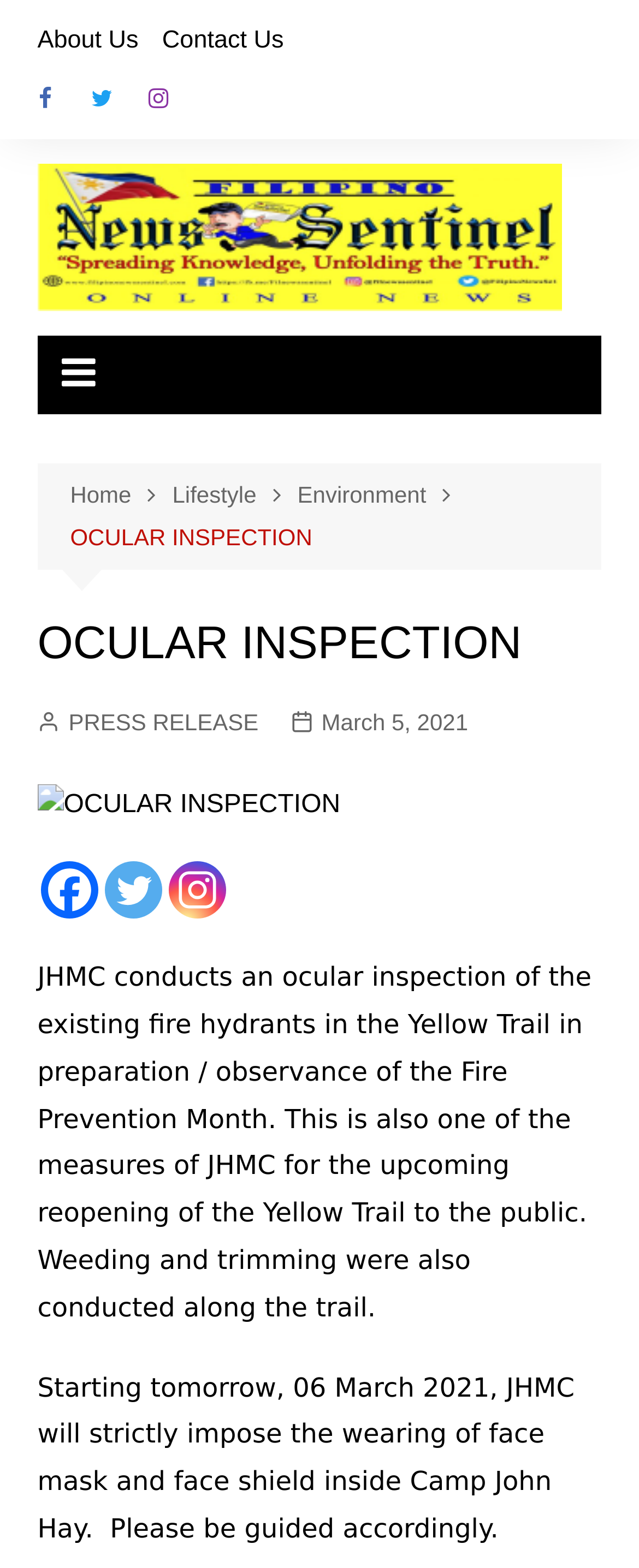Mark the bounding box of the element that matches the following description: "Environment".

[0.465, 0.304, 0.731, 0.327]